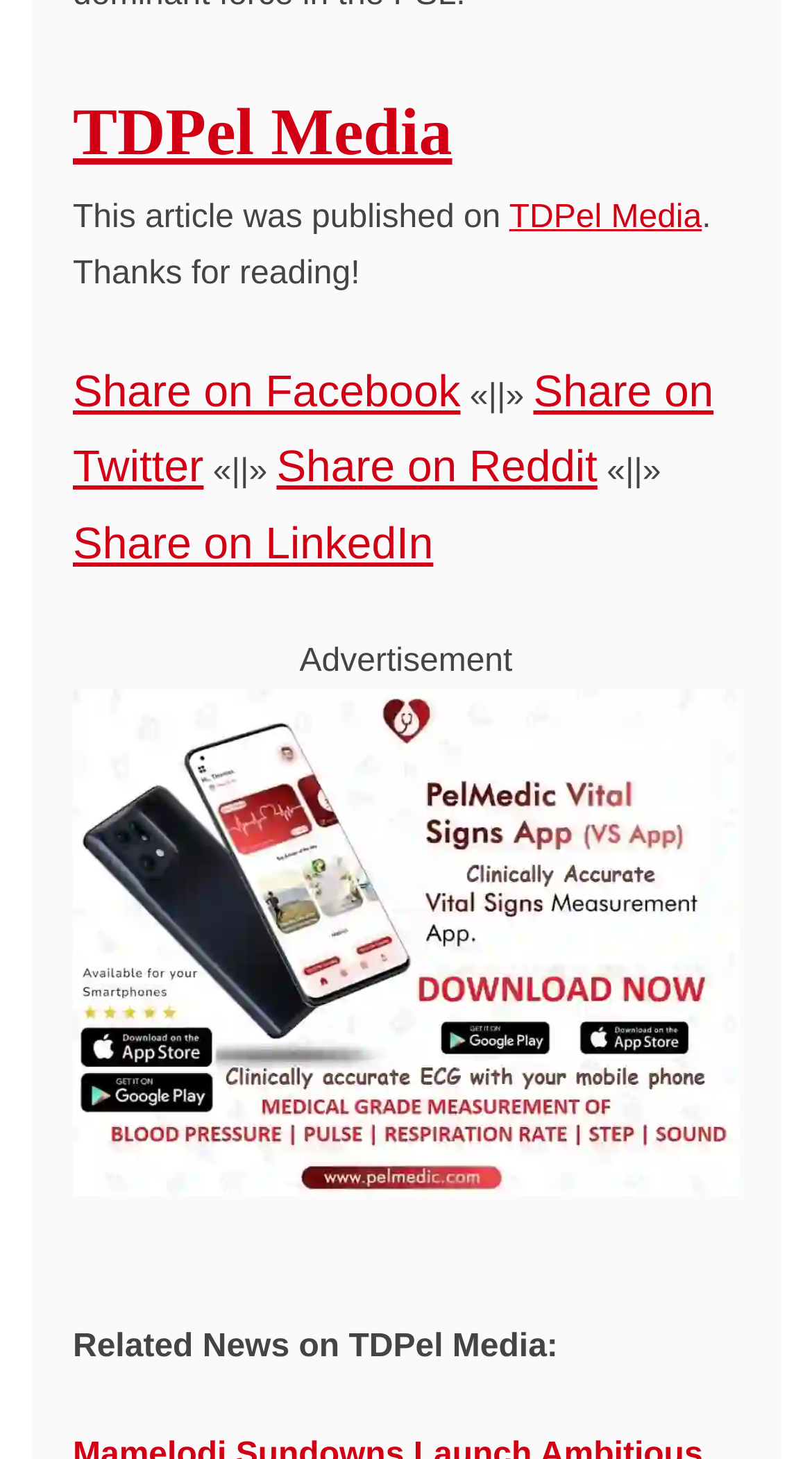Using the provided element description, identify the bounding box coordinates as (top-left x, top-left y, bottom-right x, bottom-right y). Ensure all values are between 0 and 1. Description: TDPel Media

[0.09, 0.065, 0.557, 0.116]